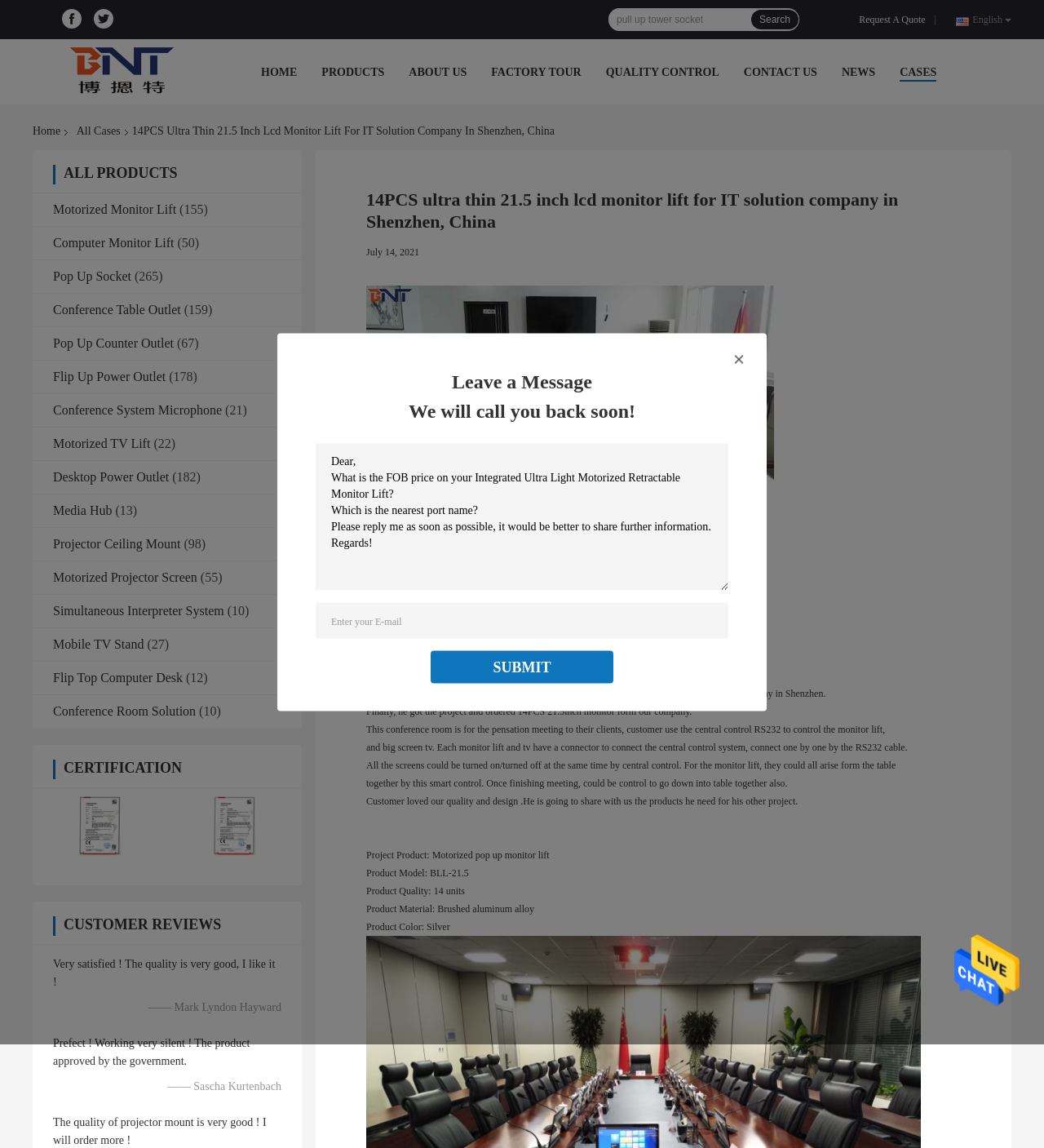Determine the bounding box coordinates for the HTML element described here: "About Us".

[0.392, 0.058, 0.447, 0.068]